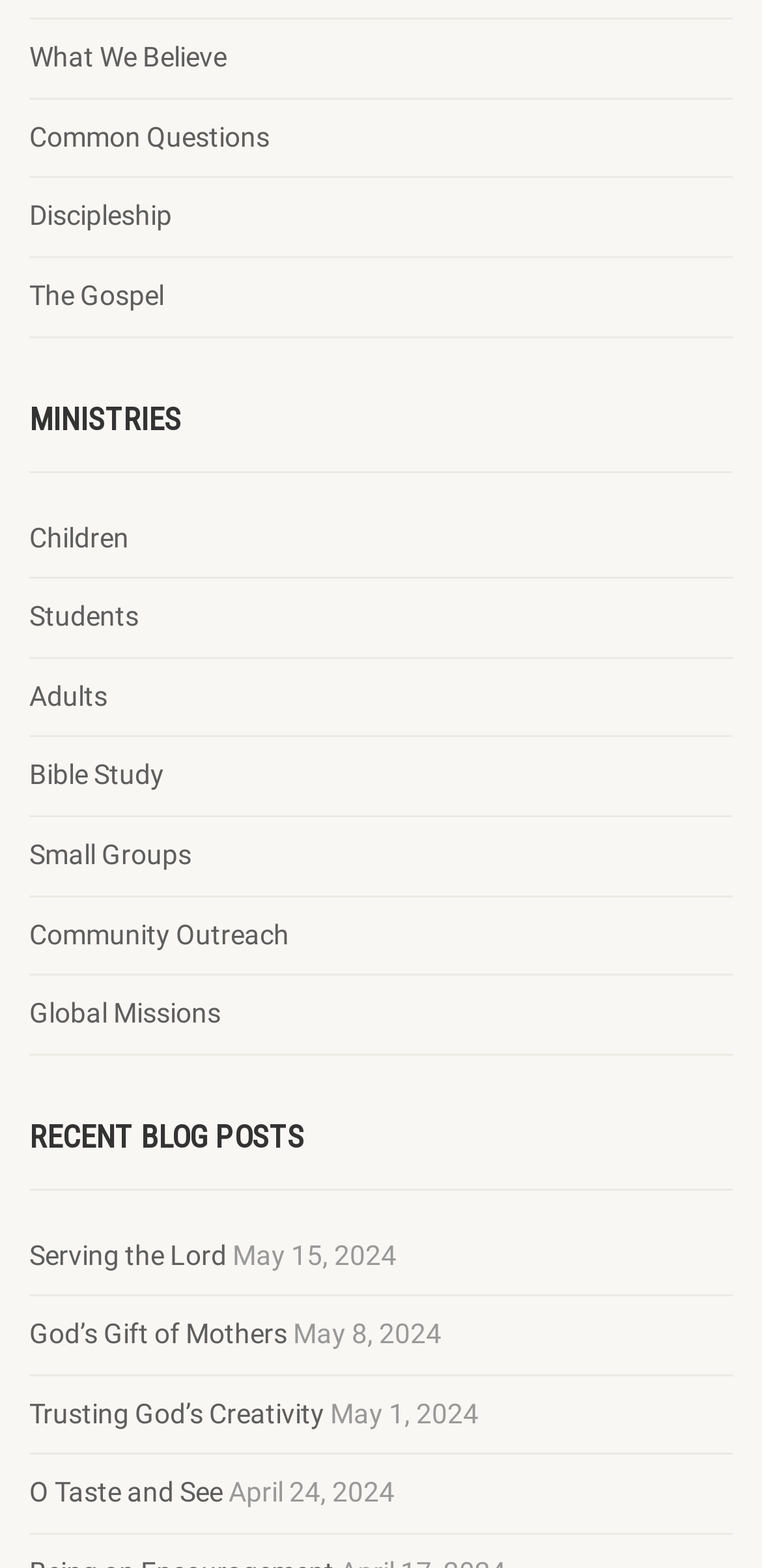Please identify the bounding box coordinates of the area that needs to be clicked to follow this instruction: "view the community outreach page".

[0.038, 0.584, 0.379, 0.609]